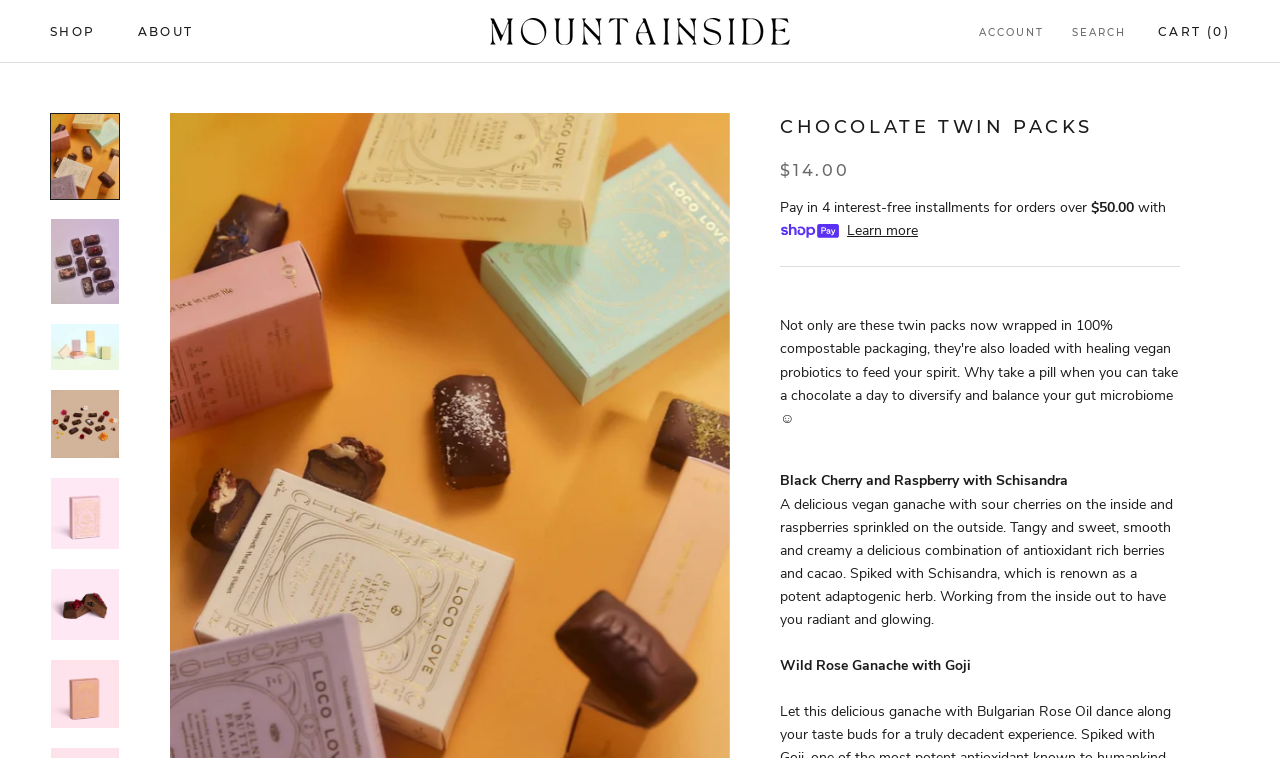What is the payment option for orders over $50.00?
Provide a detailed answer to the question using information from the image.

I found the StaticText element with the payment information, which says 'Pay in 4 interest-free installments for orders over $50.00 with Shop Pay'.